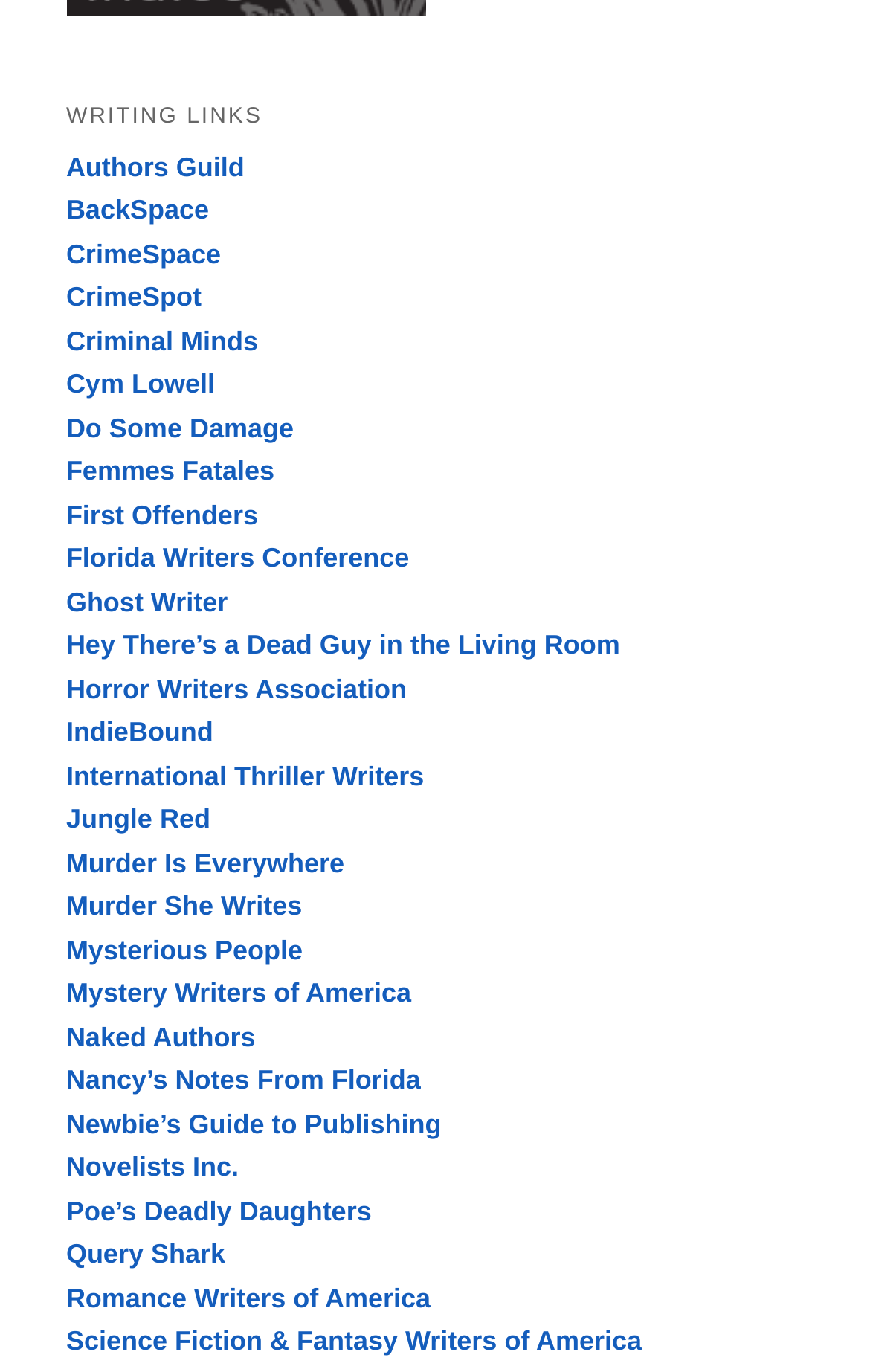Provide the bounding box coordinates of the area you need to click to execute the following instruction: "go to CrimeSpace".

[0.076, 0.174, 0.254, 0.196]